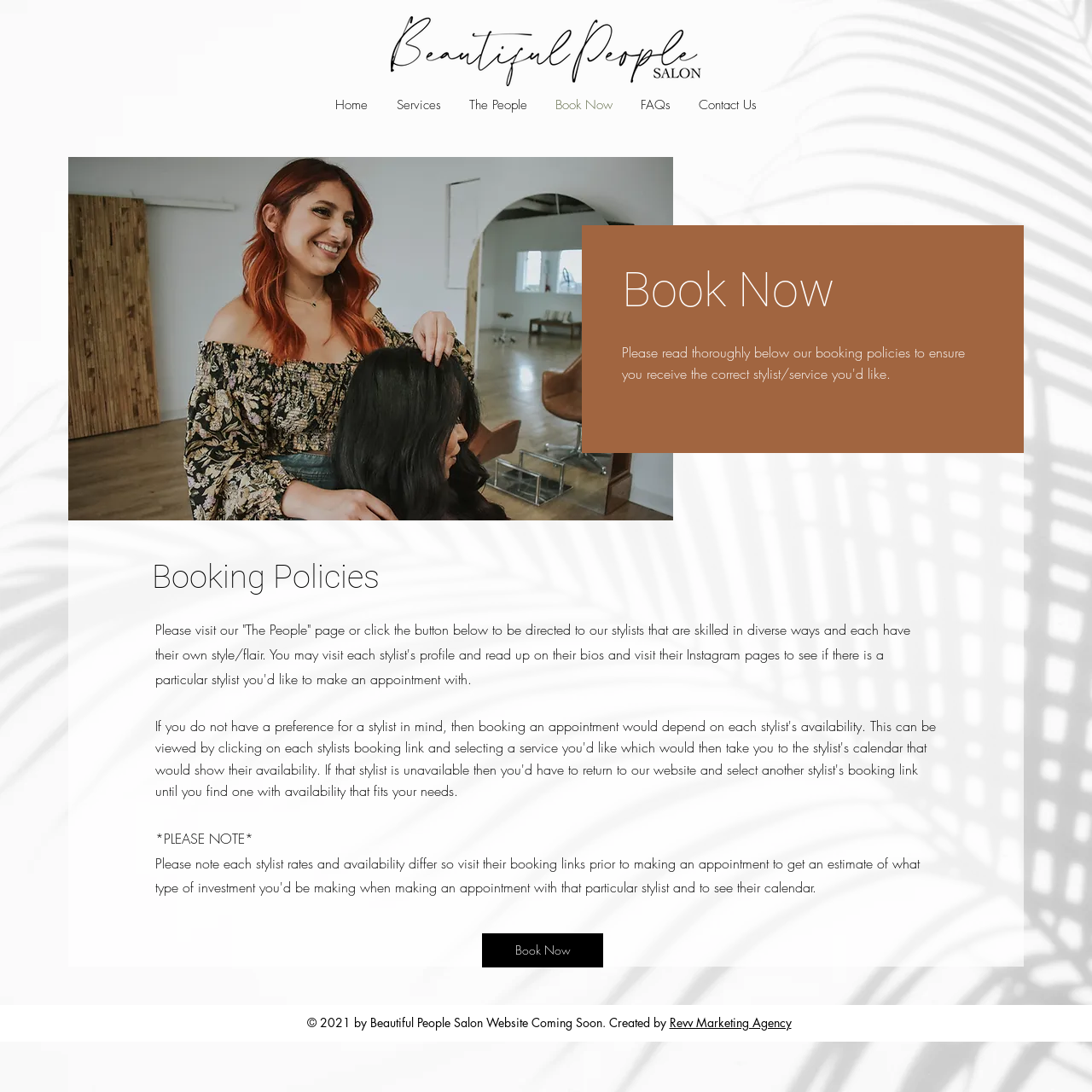Locate the bounding box coordinates for the element described below: "Revv Marketing Agency". The coordinates must be four float values between 0 and 1, formatted as [left, top, right, bottom].

[0.613, 0.929, 0.725, 0.944]